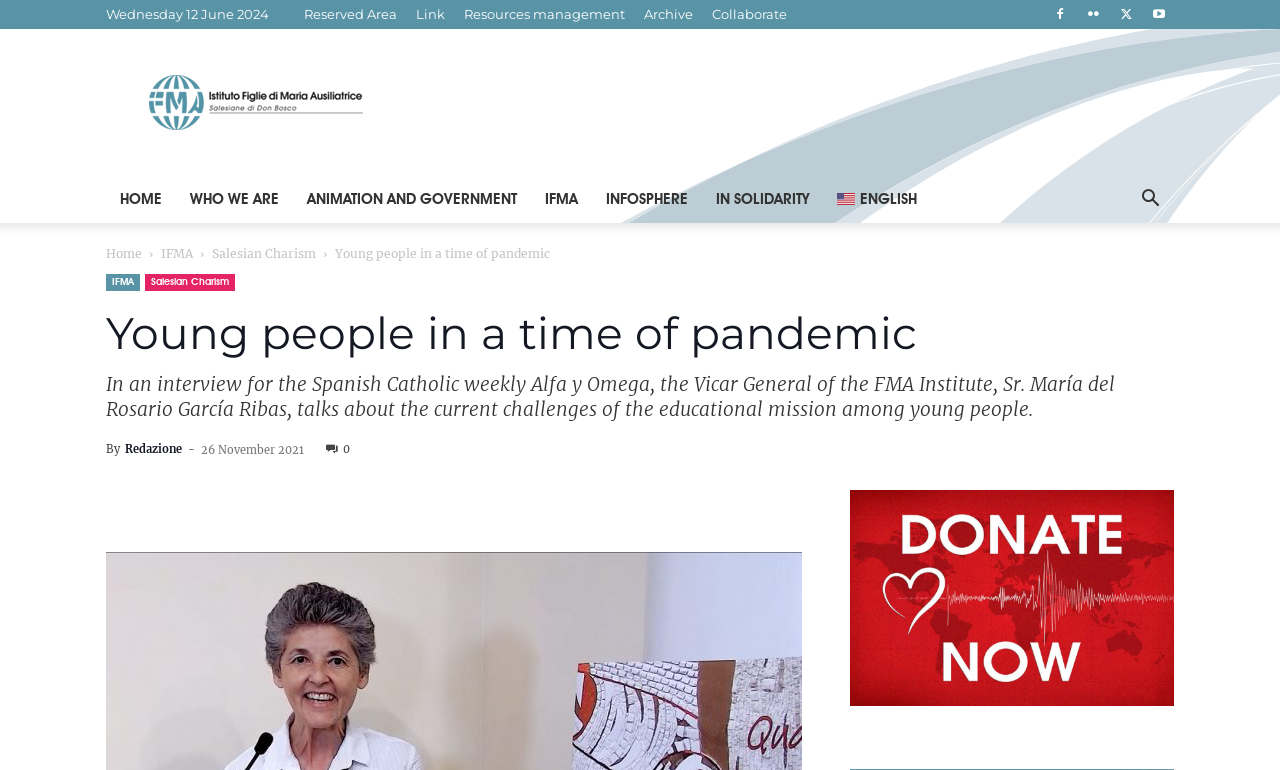How many social media links are displayed at the bottom of the webpage?
Provide a fully detailed and comprehensive answer to the question.

I found six social media links displayed at the bottom of the webpage, which are represented by icons with bounding box coordinates of [0.177, 0.617, 0.209, 0.669], [0.213, 0.617, 0.245, 0.669], [0.249, 0.617, 0.28, 0.669], [0.285, 0.617, 0.316, 0.669], [0.321, 0.617, 0.352, 0.669], and [0.357, 0.617, 0.388, 0.669].